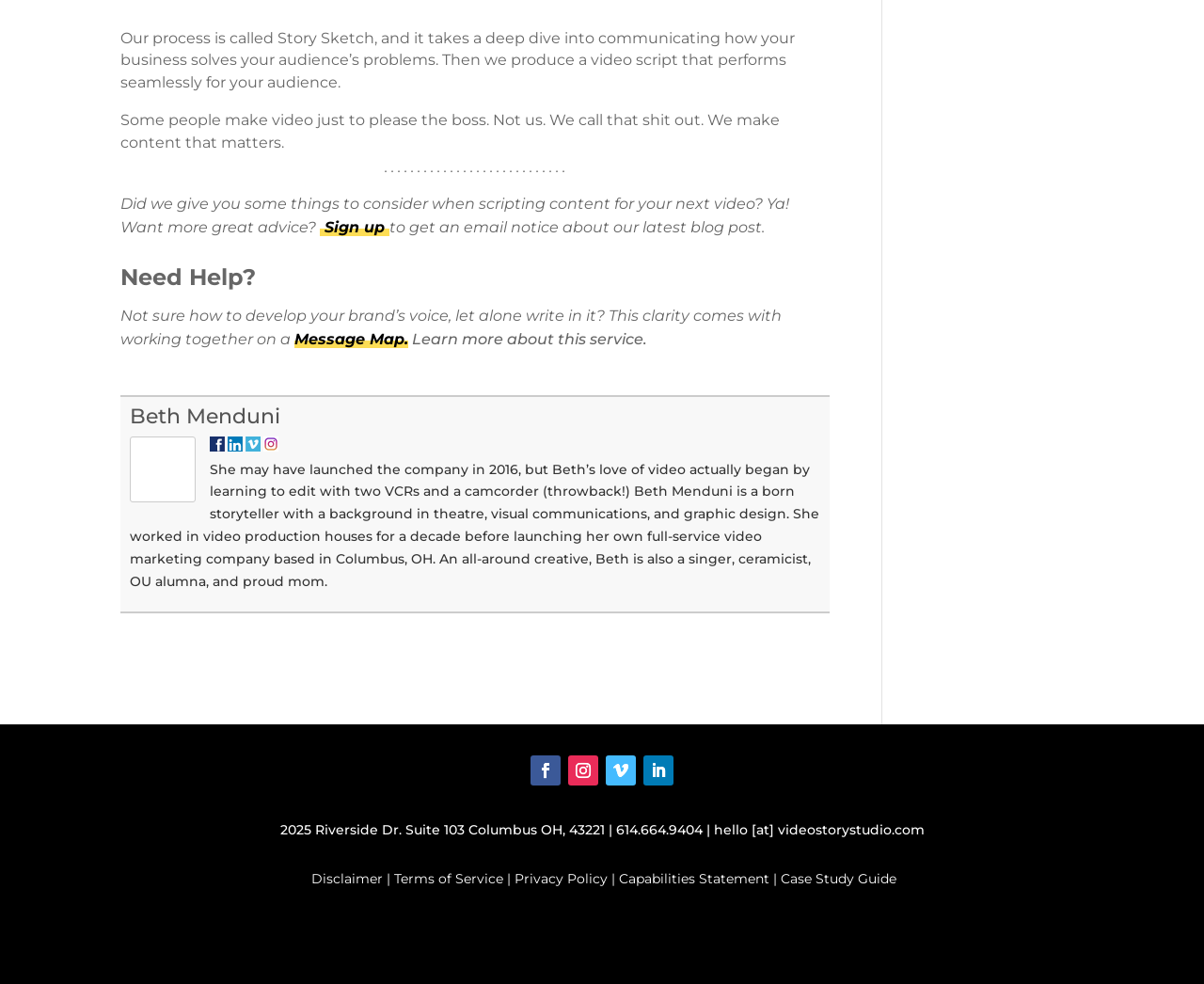Predict the bounding box coordinates of the area that should be clicked to accomplish the following instruction: "Learn more about the Message Map service". The bounding box coordinates should consist of four float numbers between 0 and 1, i.e., [left, top, right, bottom].

[0.245, 0.336, 0.339, 0.354]